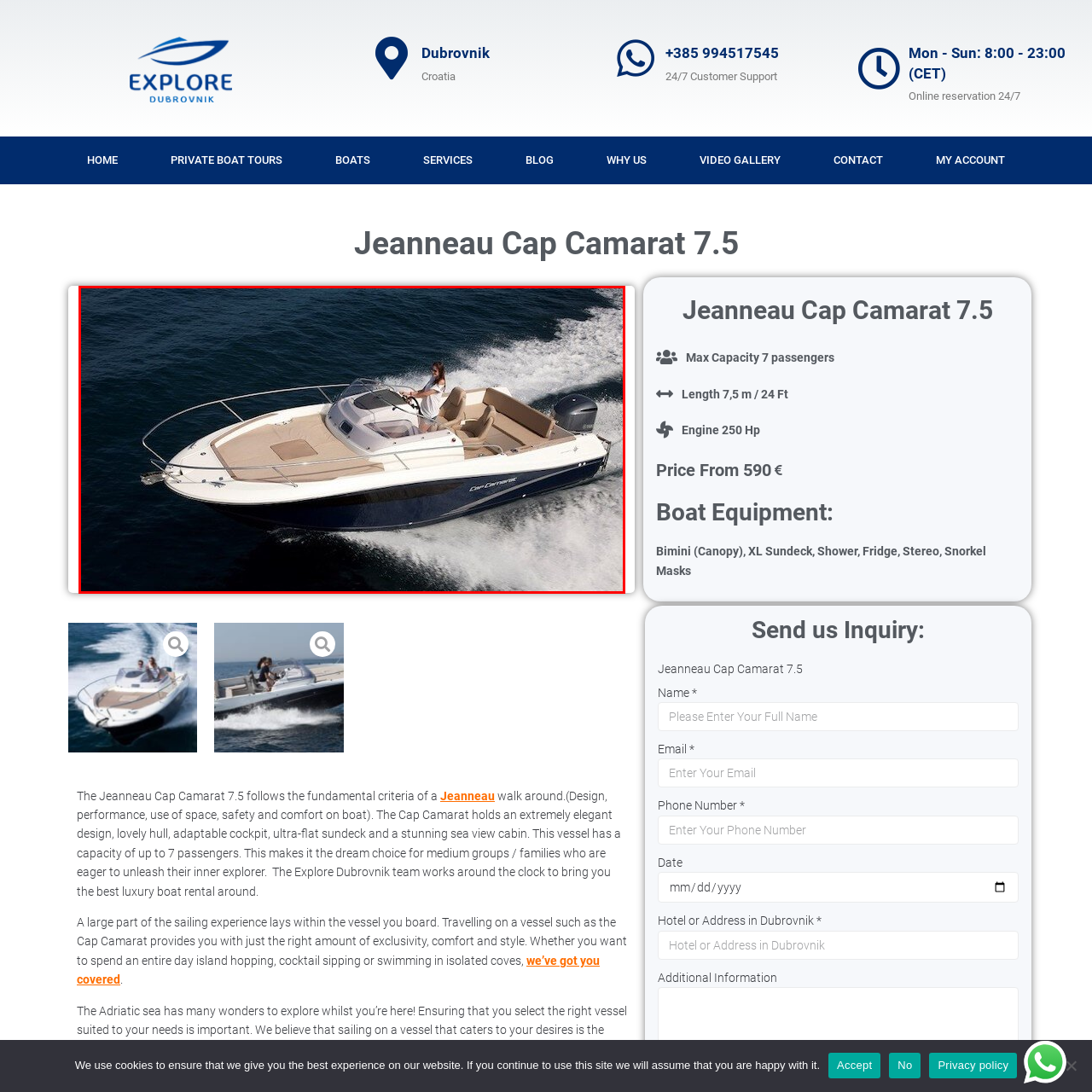What is the woman doing in the image?
Focus on the section of the image encased in the red bounding box and provide a detailed answer based on the visual details you find.

The caption describes the scene in the image, stating that a woman is at the helm, steering the boat as it glides gracefully through the ocean waters, leaving a trail of white frothy waves in its wake.